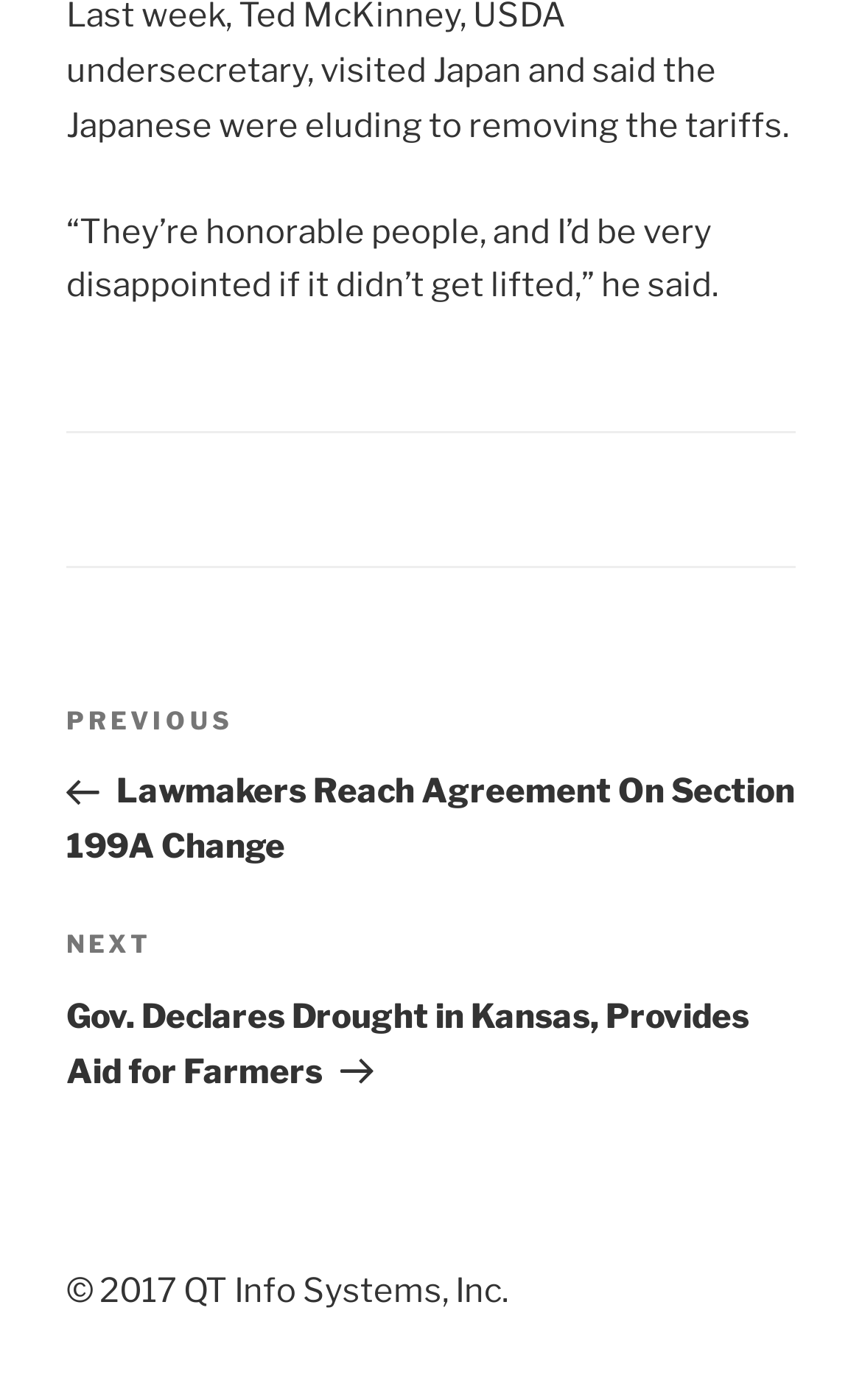Refer to the image and provide an in-depth answer to the question: 
What is the topic of the next post?

I found the link 'Next Post Gov. Declares Drought in Kansas, Provides Aid for Farmers' under the 'Post navigation' heading, which suggests that the next post is about the governor declaring drought in Kansas and providing aid for farmers.